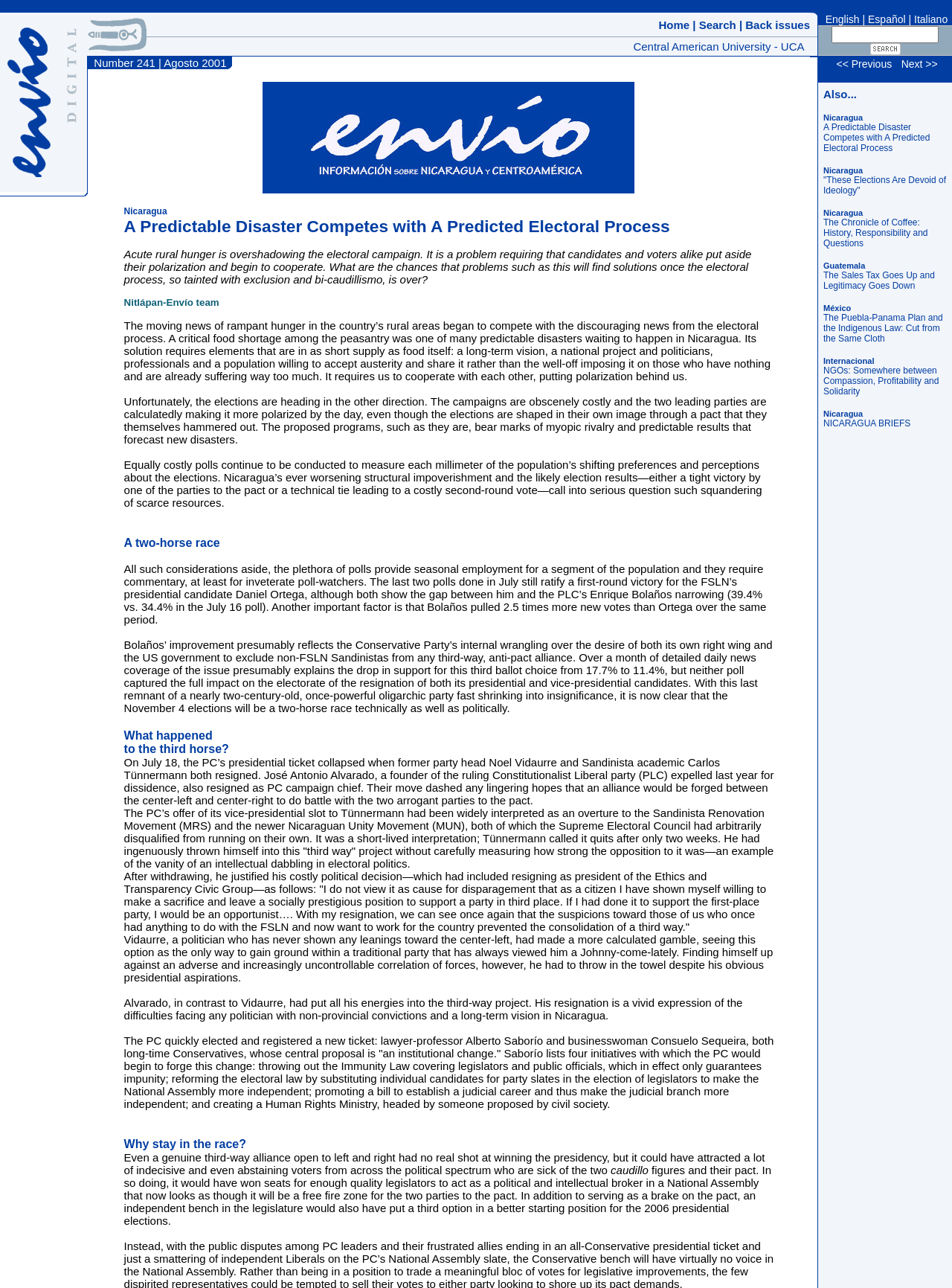Please determine the bounding box coordinates for the element with the description: "Next >>".

[0.947, 0.045, 0.985, 0.054]